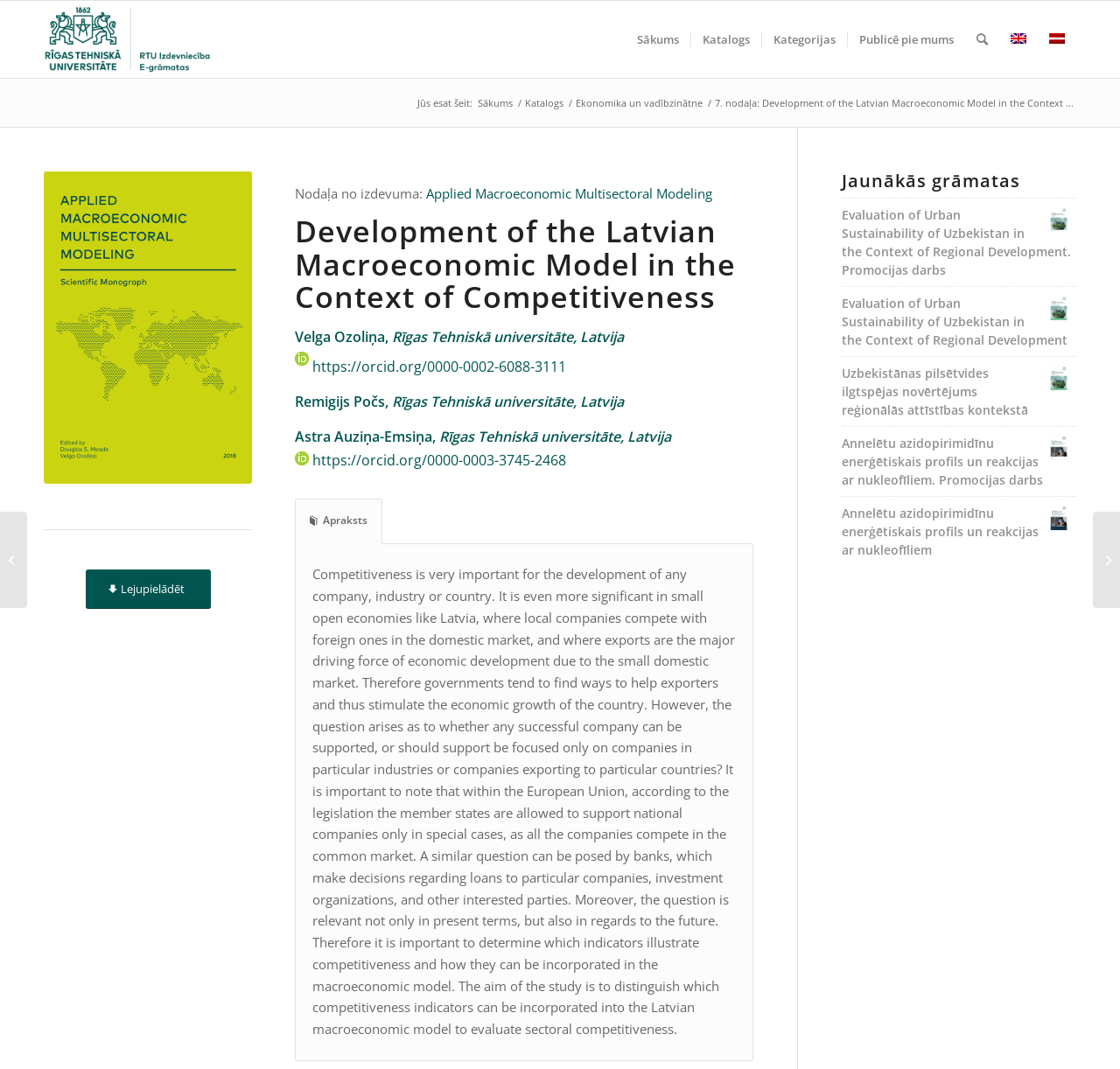Please identify the bounding box coordinates of the area that needs to be clicked to follow this instruction: "Contact us".

None